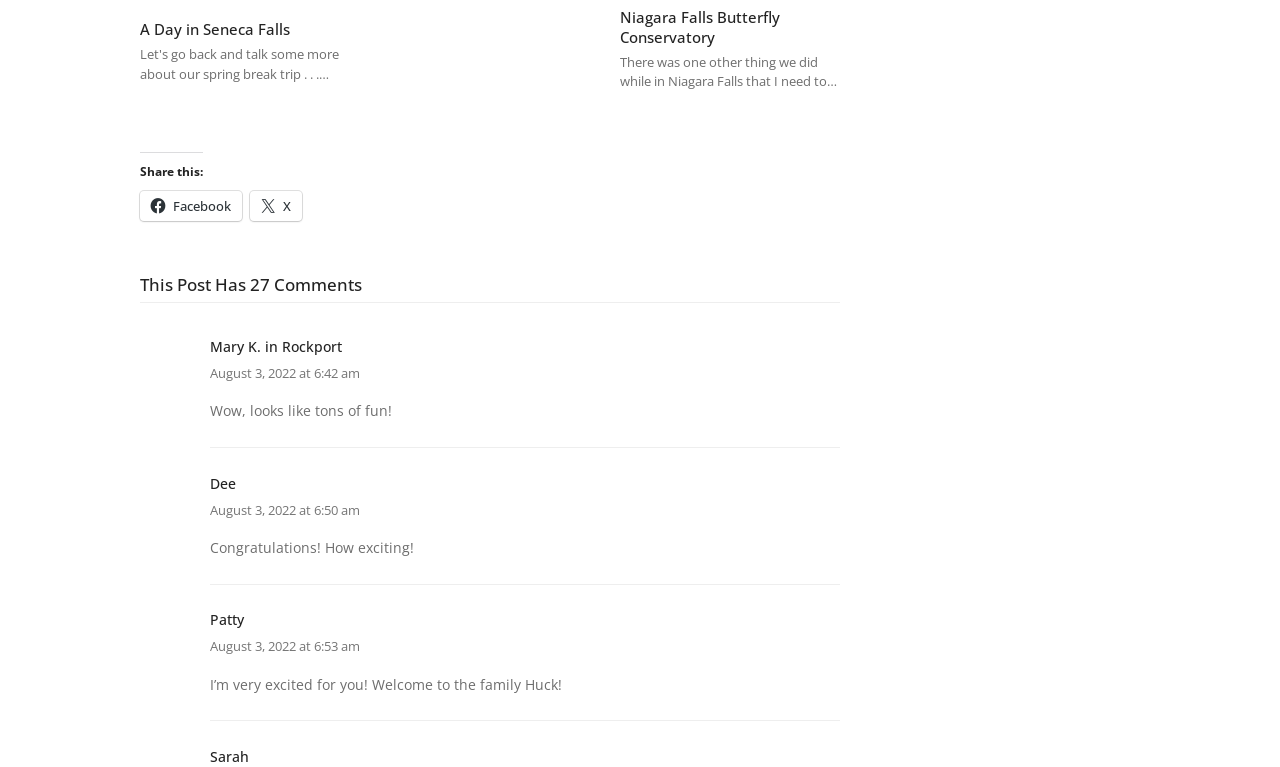Please answer the following question using a single word or phrase: How many comments does the post have?

27